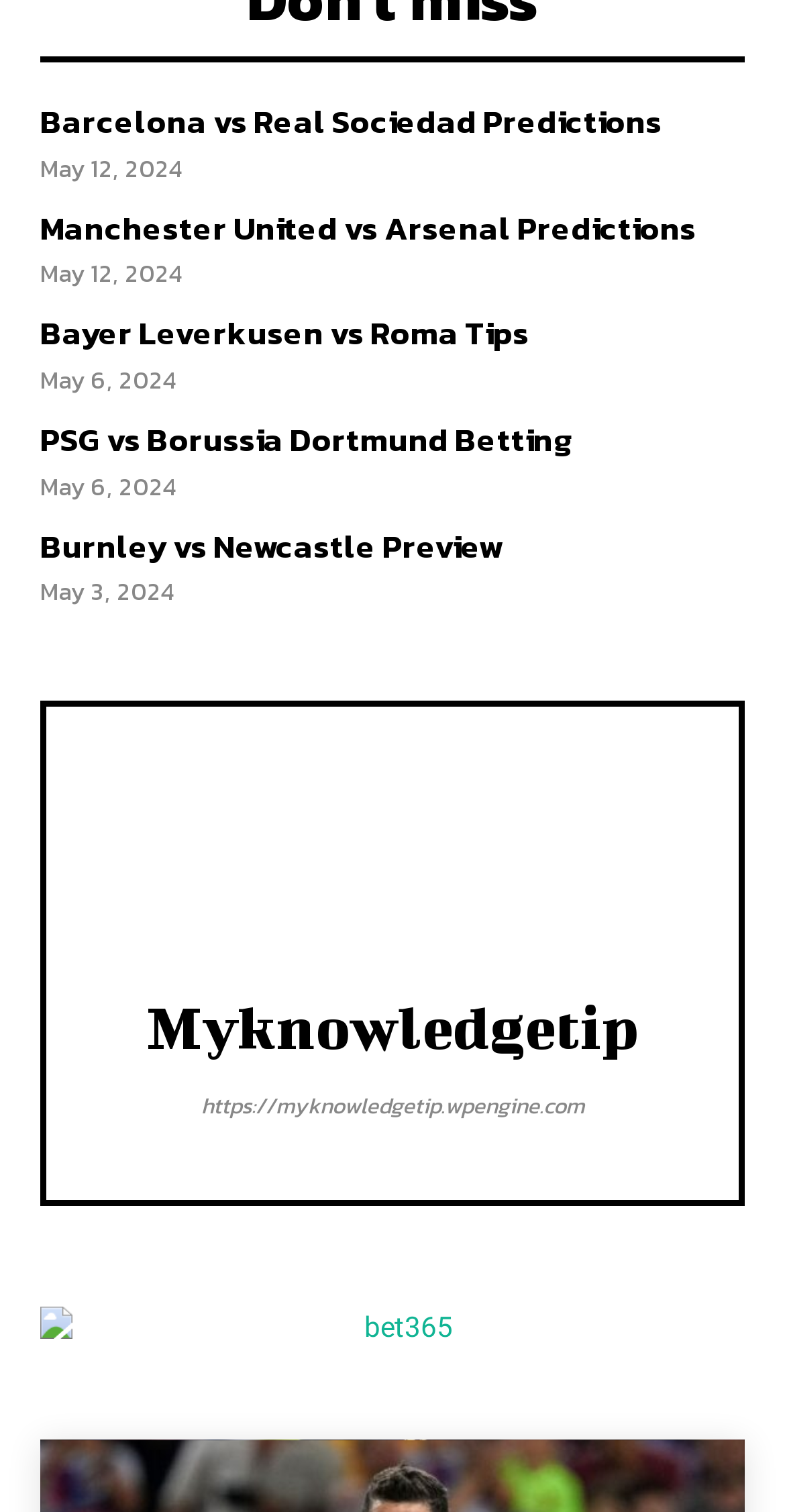What is the name of the website? Analyze the screenshot and reply with just one word or a short phrase.

Myknowledgetip